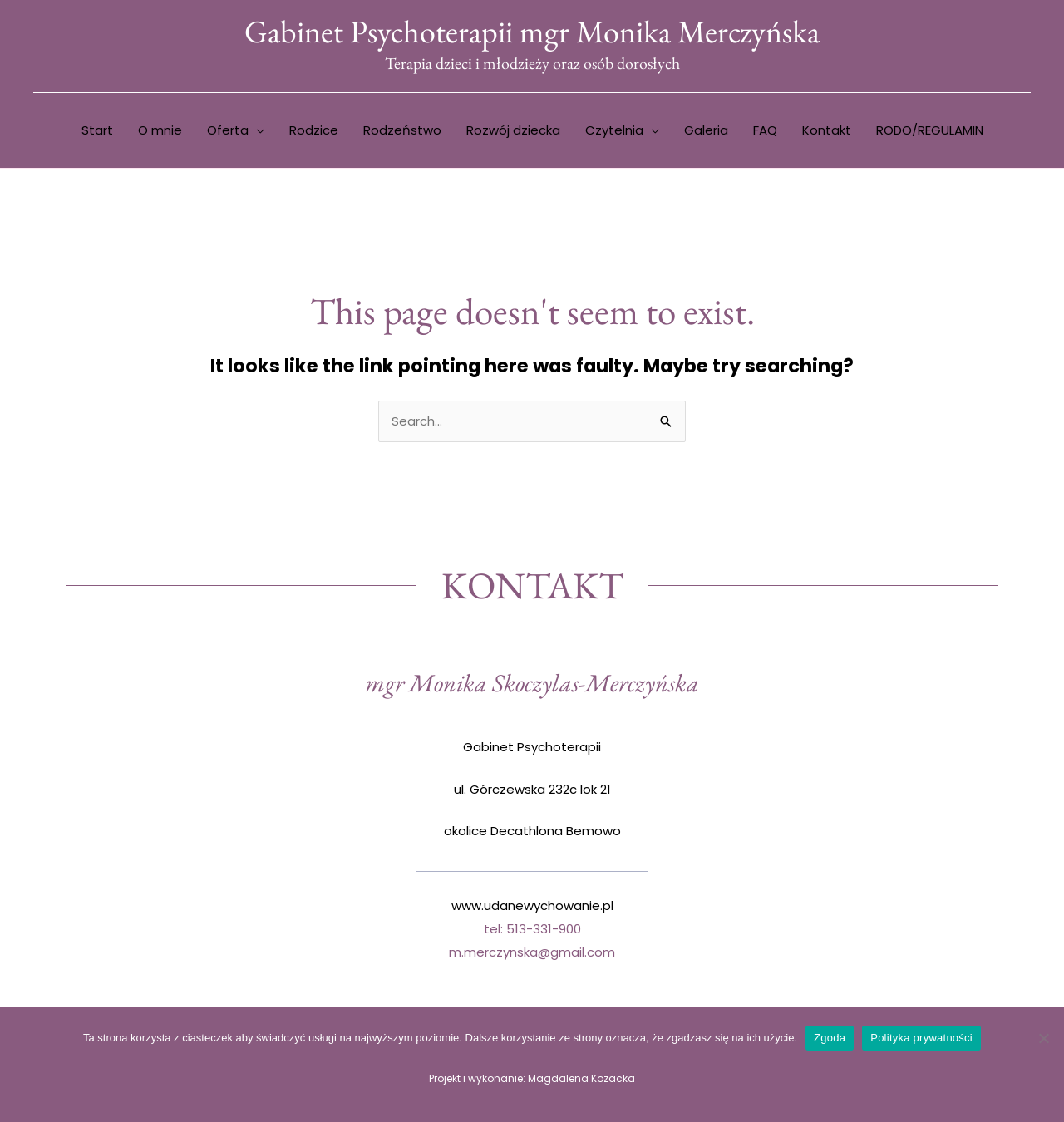Extract the bounding box coordinates for the UI element described by the text: "parent_node: Search for: value="Search"". The coordinates should be in the form of [left, top, right, bottom] with values between 0 and 1.

[0.609, 0.357, 0.645, 0.388]